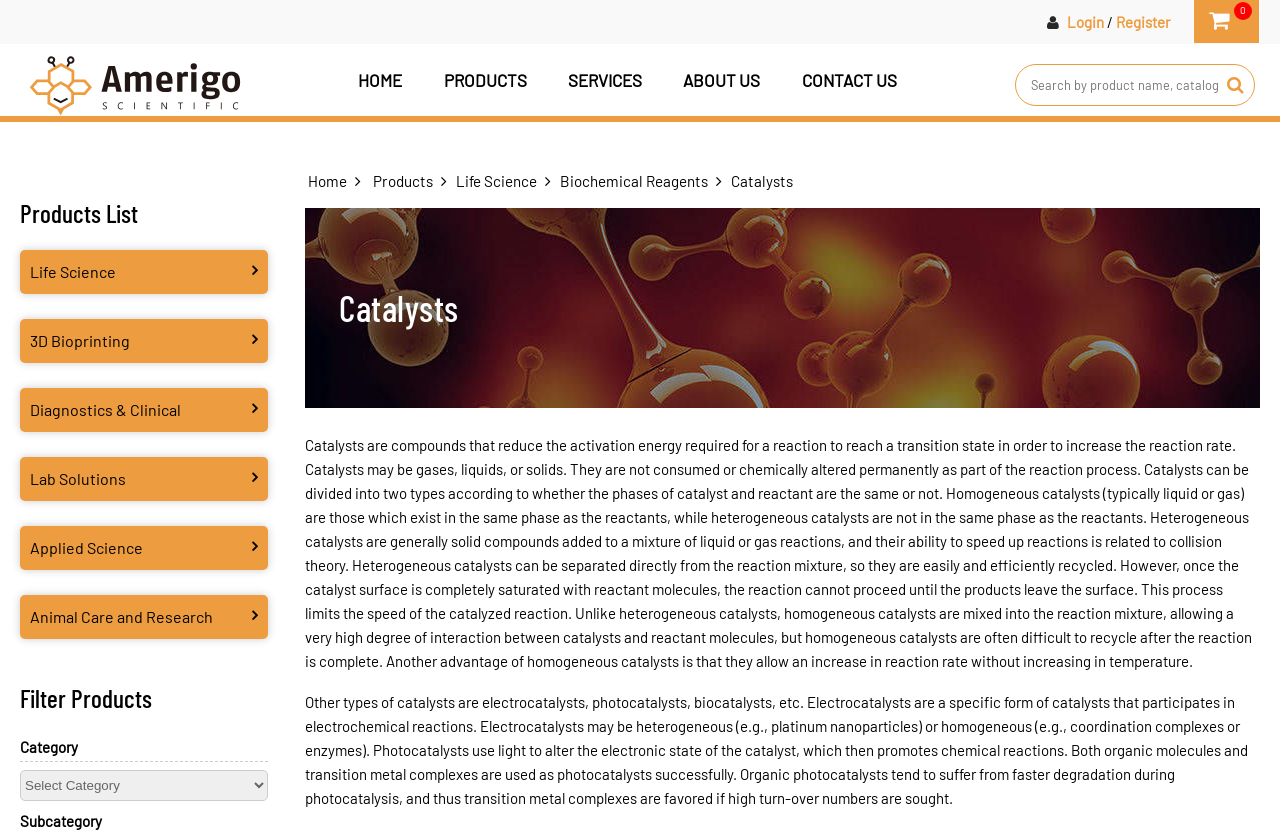What are the two types of catalysts?
Can you provide a detailed and comprehensive answer to the question?

The webpage explains that catalysts can be divided into two types according to whether the phases of catalyst and reactant are the same or not. Homogeneous catalysts (typically liquid or gas) are those which exist in the same phase as the reactants, while heterogeneous catalysts are not in the same phase as the reactants.